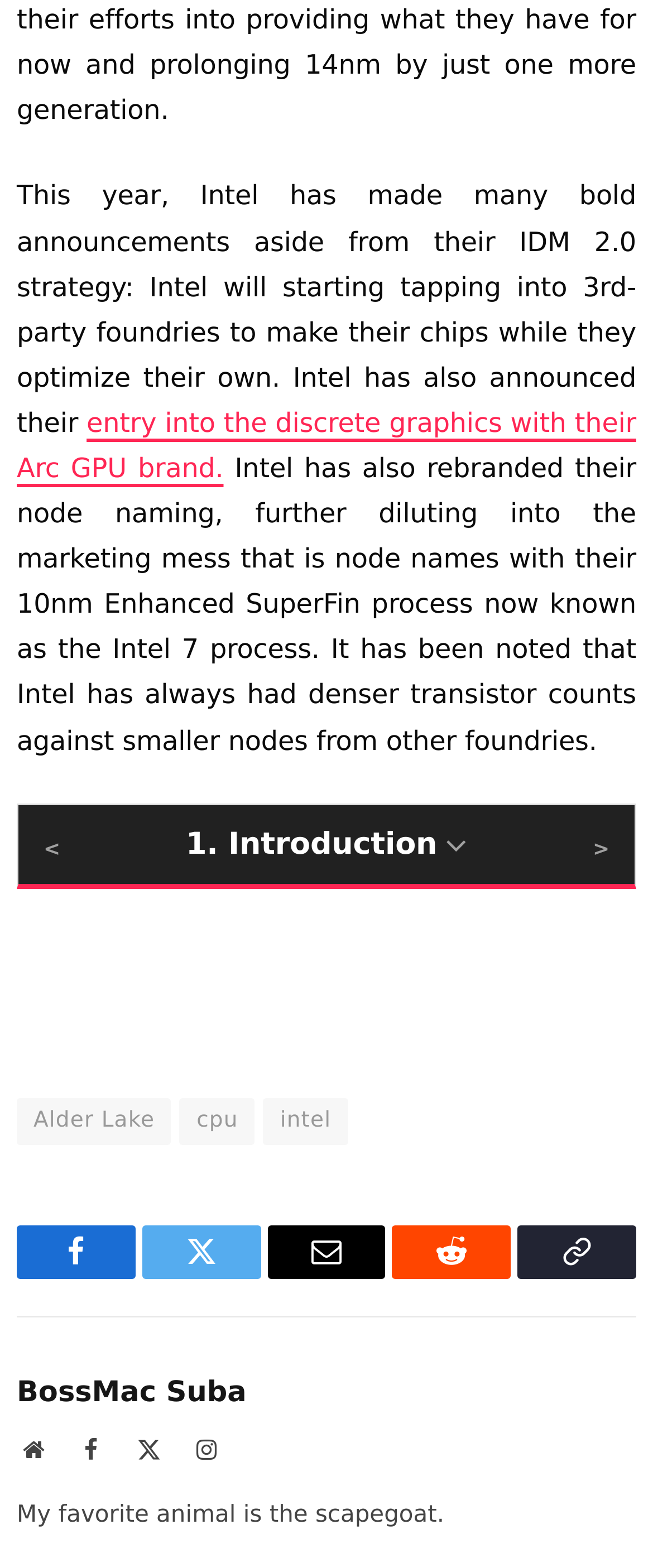Give a short answer to this question using one word or a phrase:
How many social media links are present at the bottom of the webpage?

5